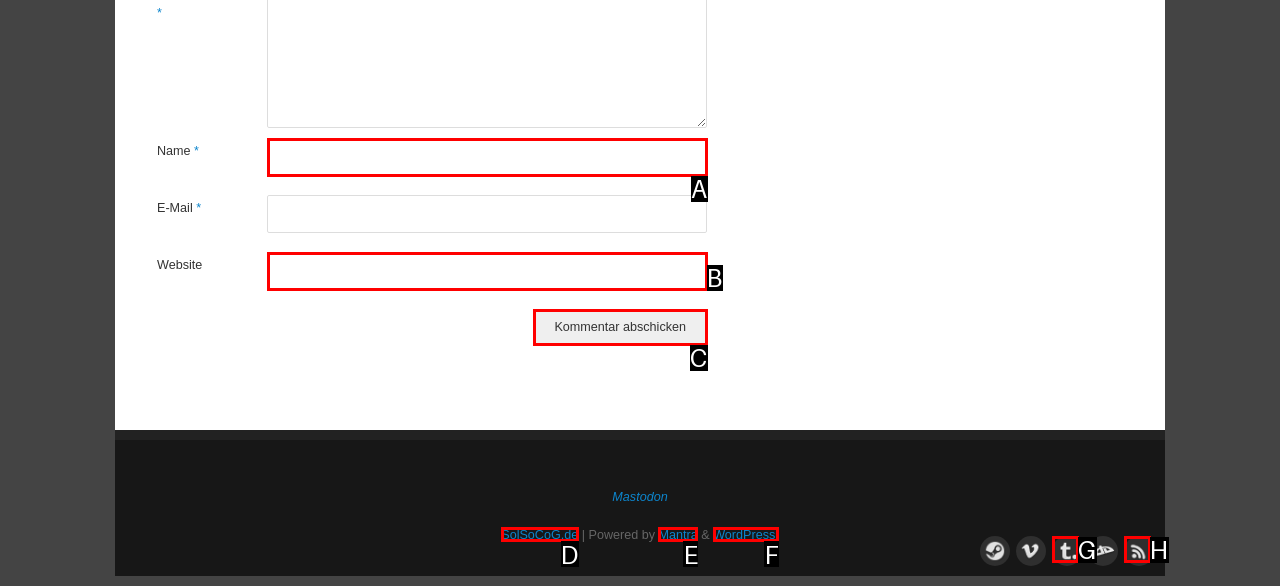Match the option to the description: name="submit" value="Kommentar abschicken"
State the letter of the correct option from the available choices.

C